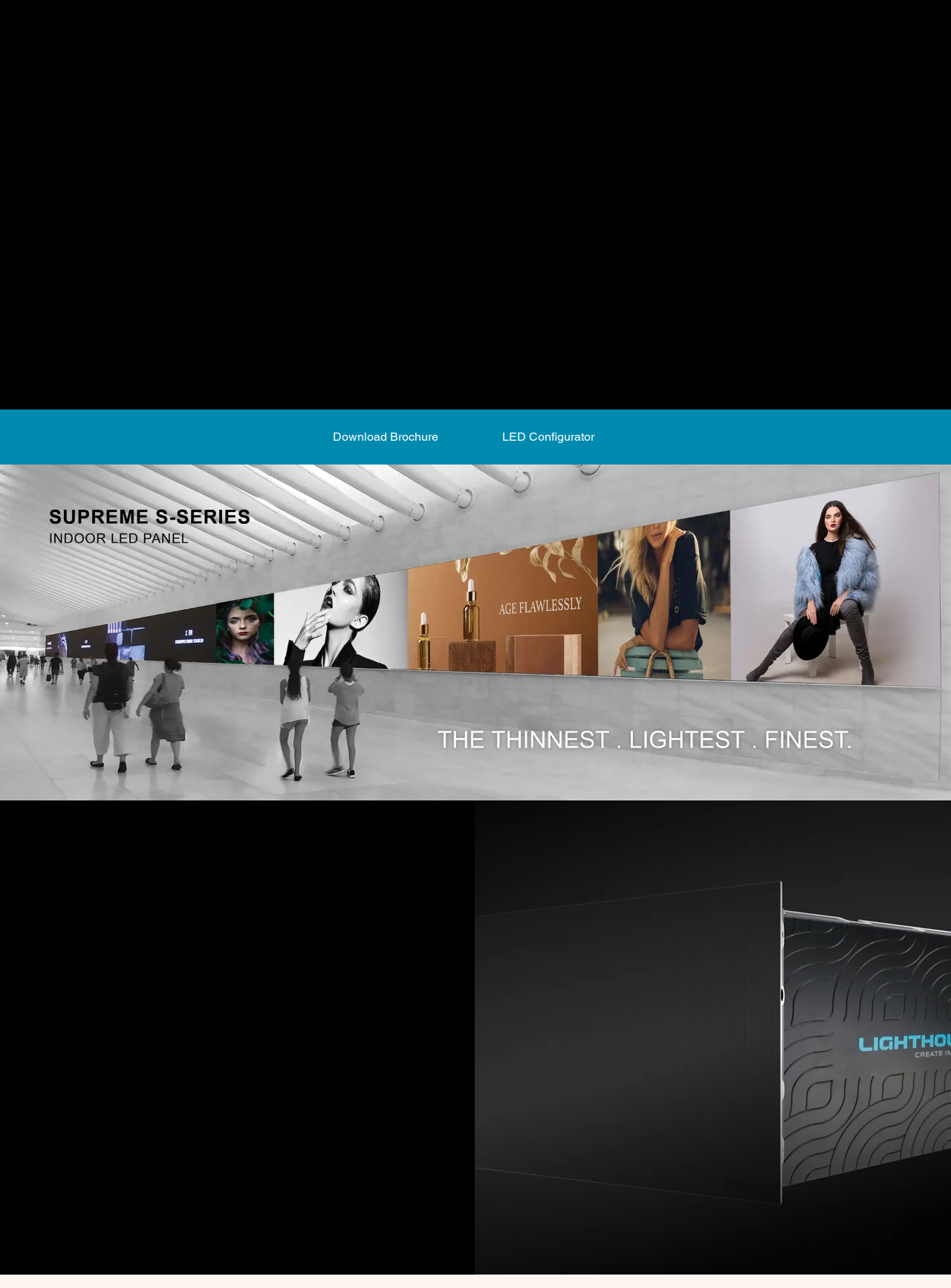Using the description "Mail", predict the bounding box of the relevant HTML element.

[0.945, 0.329, 0.969, 0.346]